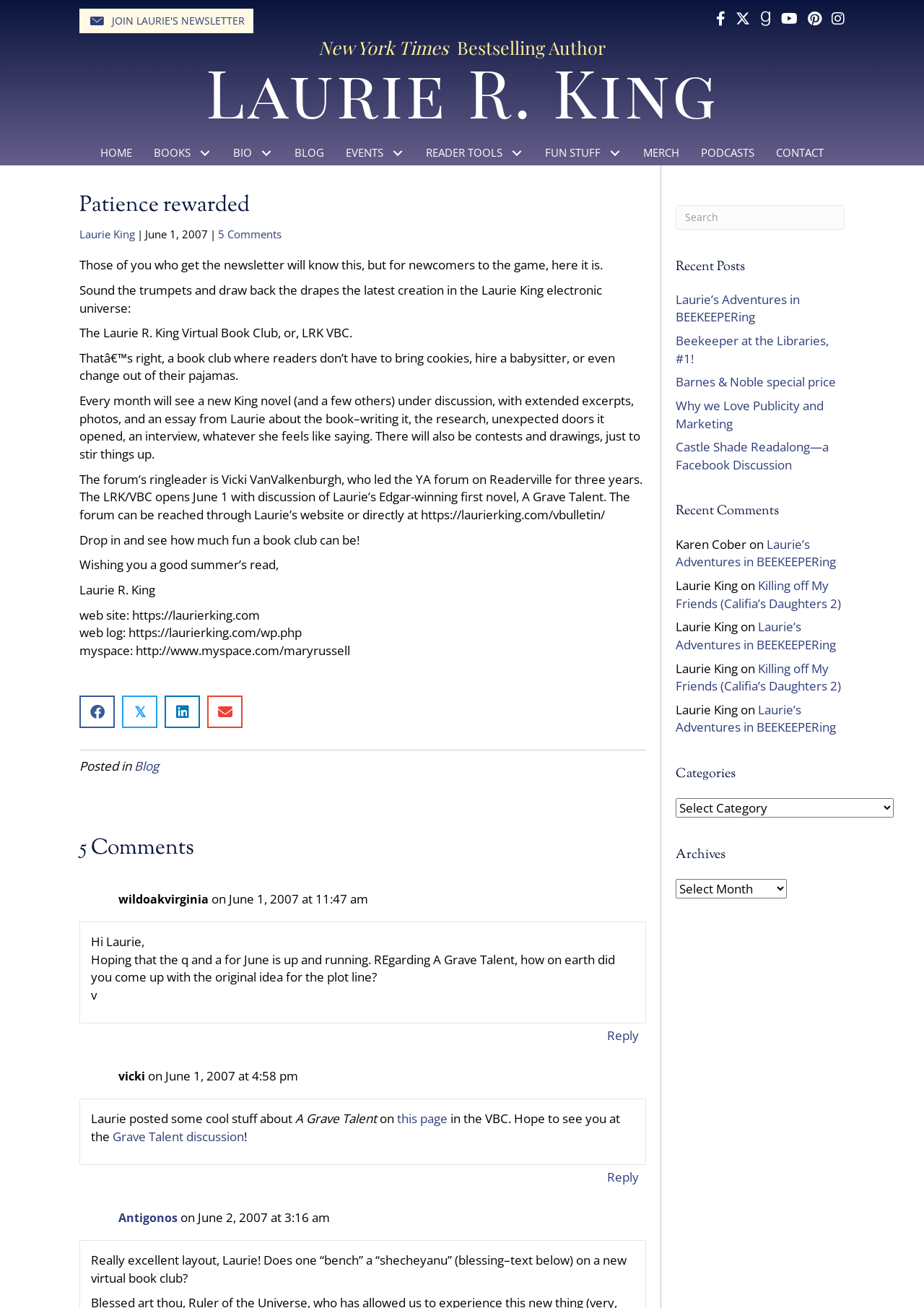Please look at the image and answer the question with a detailed explanation: What is the author's name?

The author's name is mentioned in the heading 'Laurie R. King' and also in the text 'Laurie R. King' which is a link.